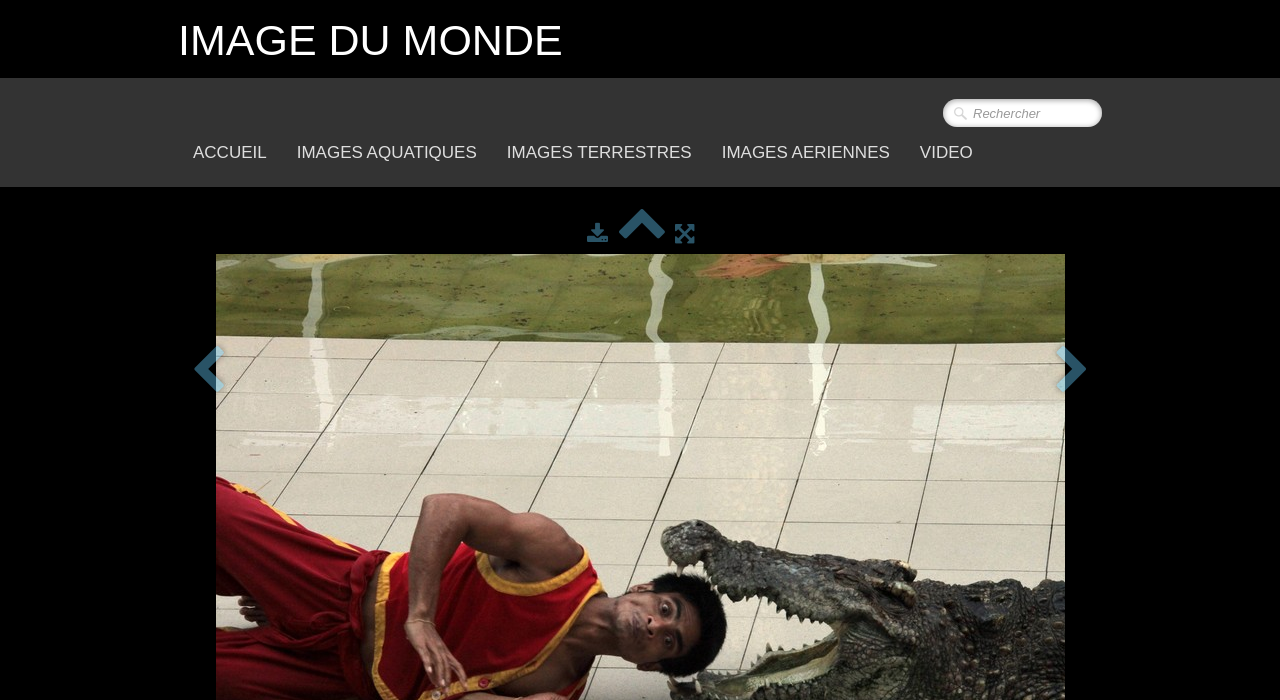Specify the bounding box coordinates of the area that needs to be clicked to achieve the following instruction: "go to the homepage".

[0.139, 0.181, 0.22, 0.256]